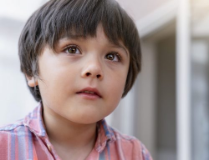What is the topic of discussion in the accompanying text?
Using the image, elaborate on the answer with as much detail as possible.

The caption states that the image is related to discussions about 'important topics like underage drinking', which is the topic of discussion in the accompanying text.